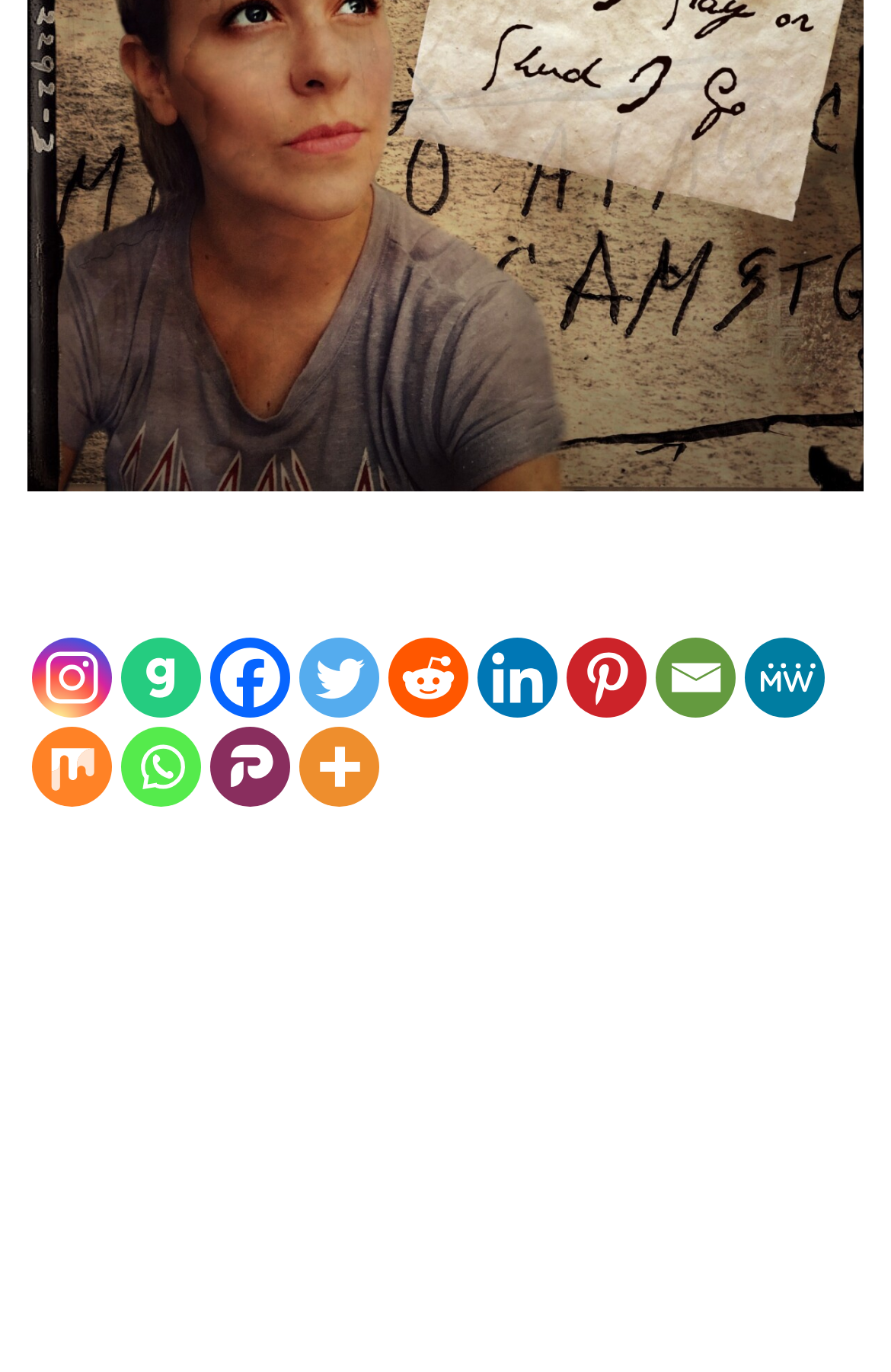What is the first sentence of the main text?
Using the visual information from the image, give a one-word or short-phrase answer.

I’ve got that Somerton, Somerton Sadness!